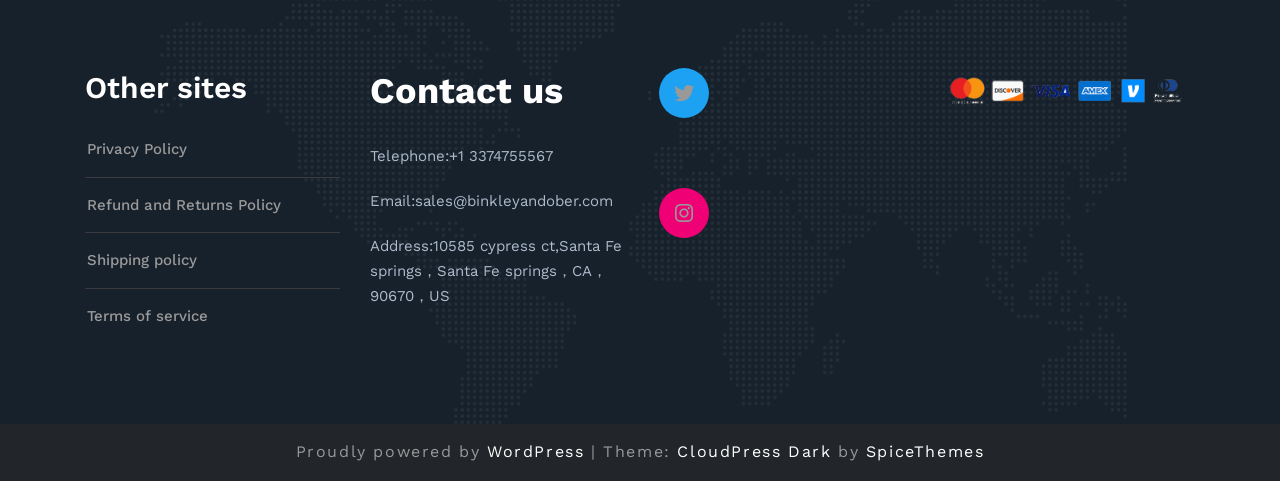Identify the bounding box coordinates of the clickable region required to complete the instruction: "Contact us by phone". The coordinates should be given as four float numbers within the range of 0 and 1, i.e., [left, top, right, bottom].

[0.289, 0.306, 0.432, 0.344]